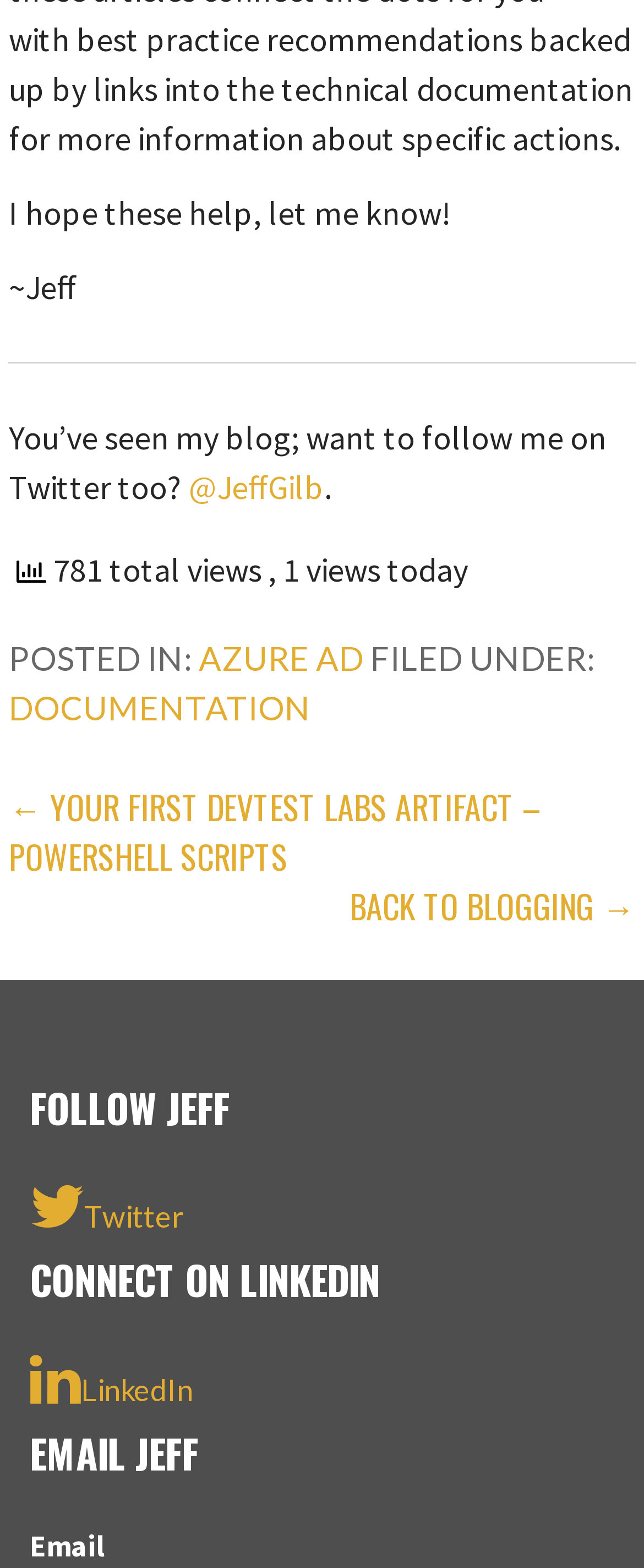Provide a short, one-word or phrase answer to the question below:
What is the previous post about?

YOUR FIRST DEVTEST LABS ARTIFACT – POWERSHELL SCRIPTS